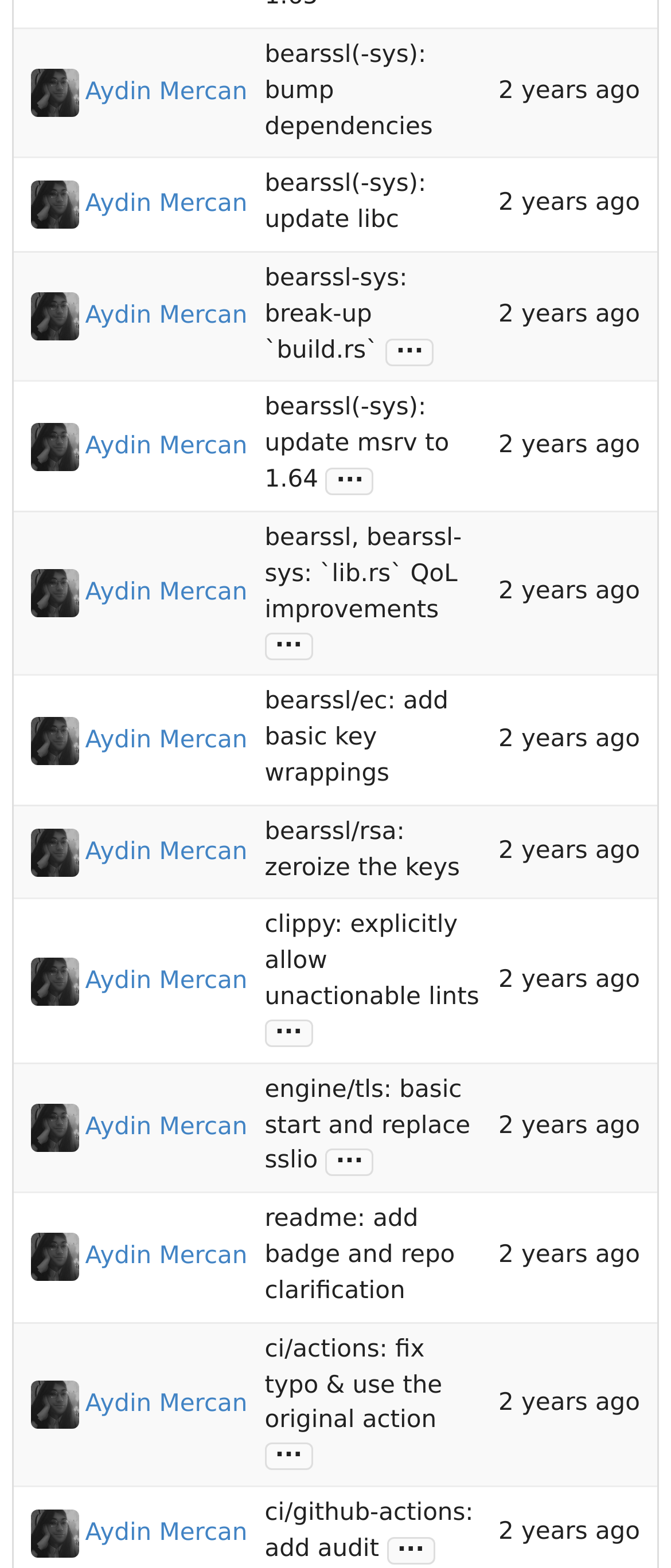What is the name of the person in the first gridcell?
Please respond to the question with a detailed and informative answer.

I looked at the first 'gridcell' element and found the 'link' element with the text 'Aydin Mercan', which is the name of the person.